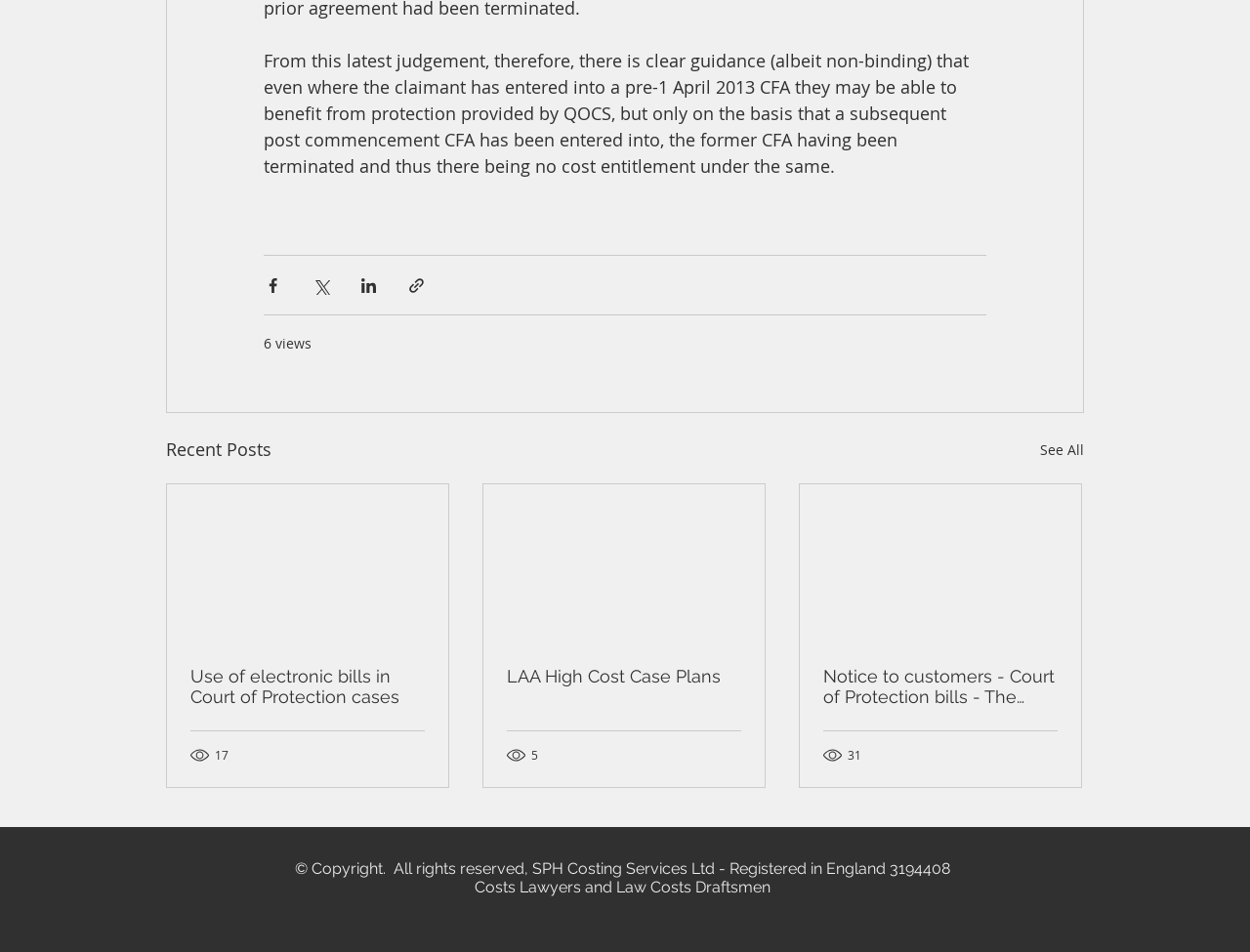What is the topic of the article with 17 views?
Using the information presented in the image, please offer a detailed response to the question.

I found the article with 17 views by looking at the generic element '17 views' and its corresponding link element 'Use of electronic bills in Court of Protection cases'.